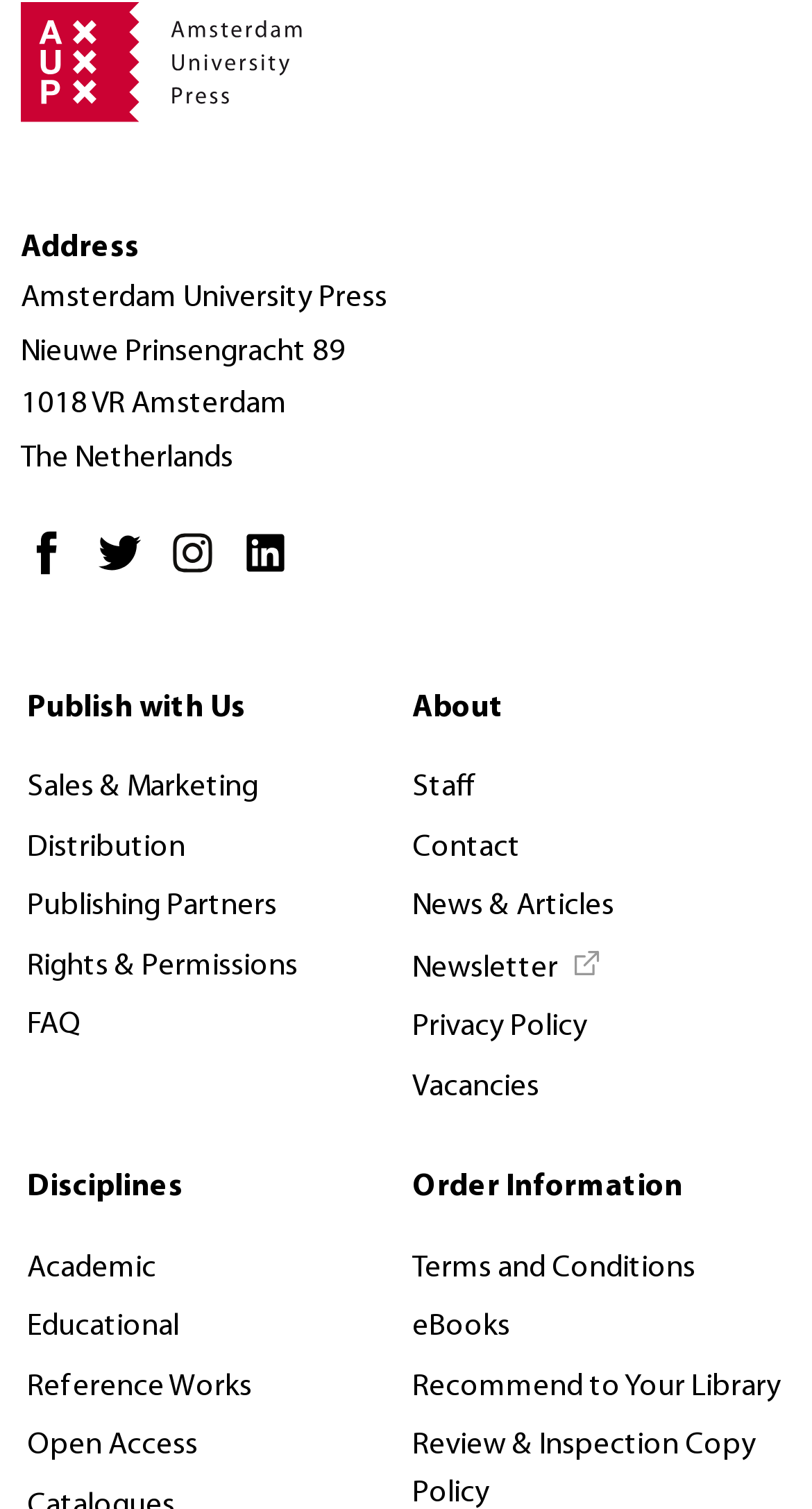What is the address of the university press?
Utilize the information in the image to give a detailed answer to the question.

The address of the university press can be found below the university press name, where it is written as 'Nieuwe Prinsengracht 89', '1018 VR Amsterdam', and 'The Netherlands' in separate lines.